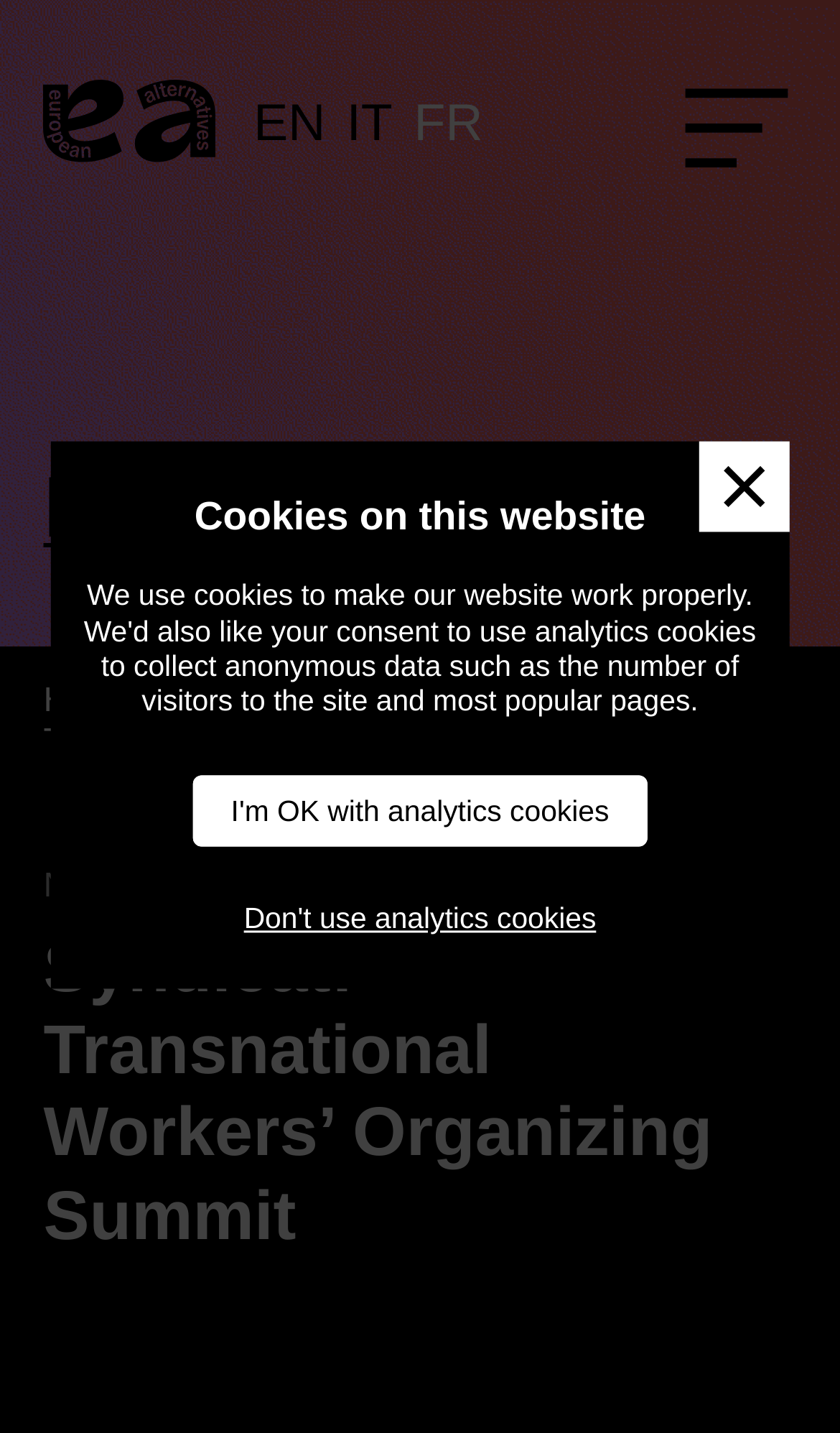Identify the bounding box coordinates for the element that needs to be clicked to fulfill this instruction: "go to the resources page". Provide the coordinates in the format of four float numbers between 0 and 1: [left, top, right, bottom].

[0.228, 0.477, 0.424, 0.502]